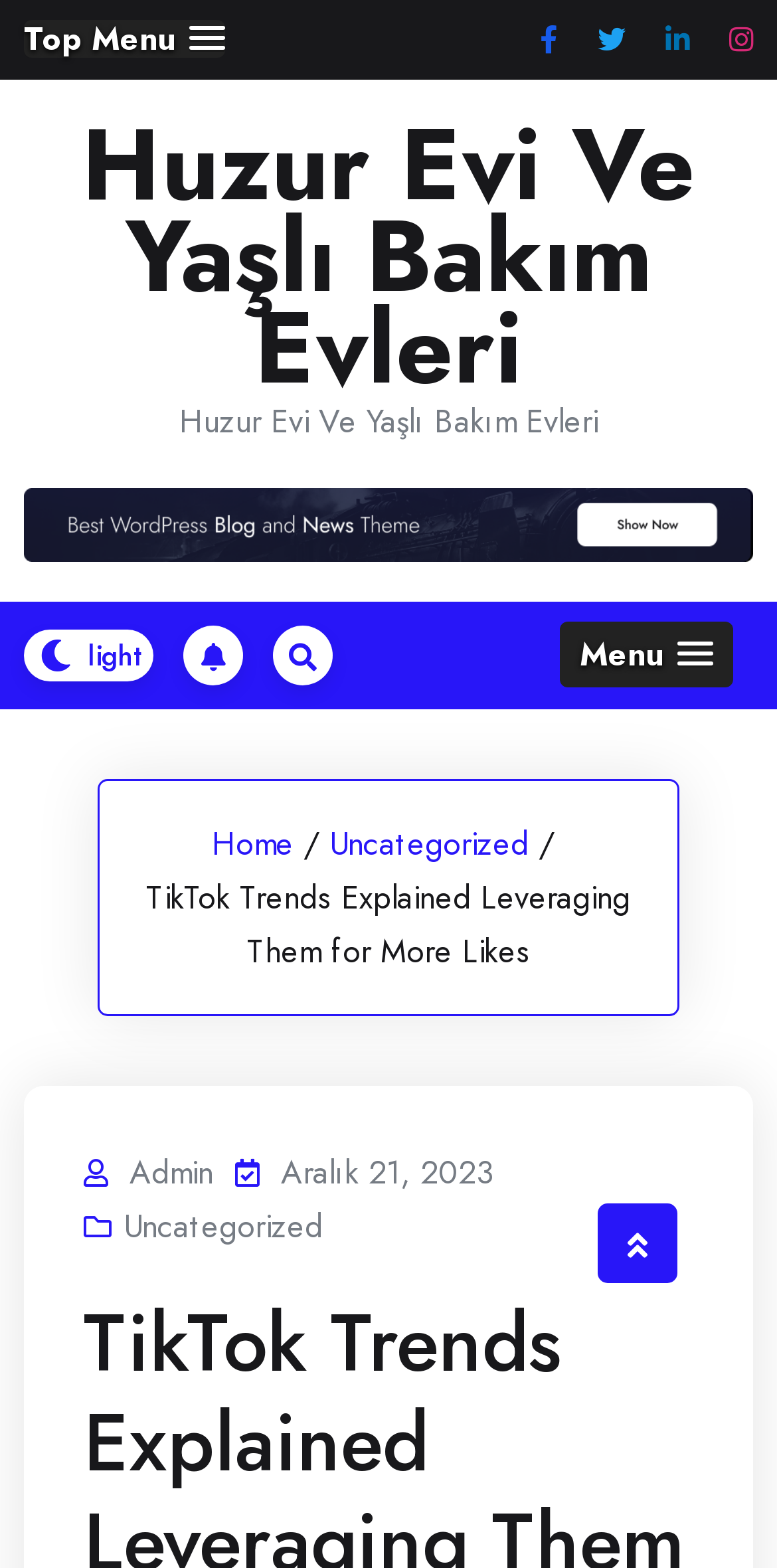What is the date of the post?
Offer a detailed and exhaustive answer to the question.

The date of the post is indicated by the link element with the text 'Aralık 21, 2023', which suggests that the post was published on this date.